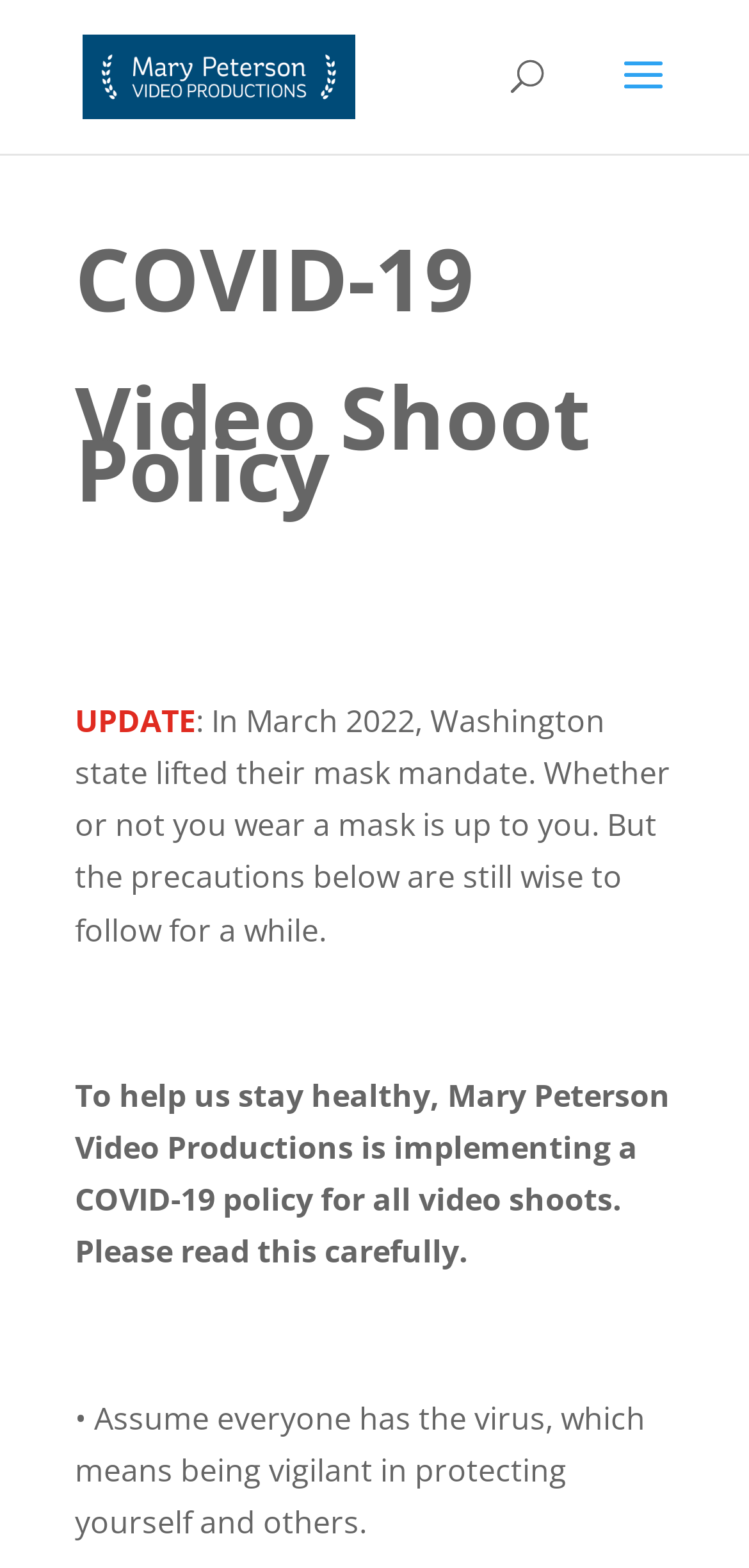What is one of the precautions to follow? Analyze the screenshot and reply with just one word or a short phrase.

Assume everyone has the virus